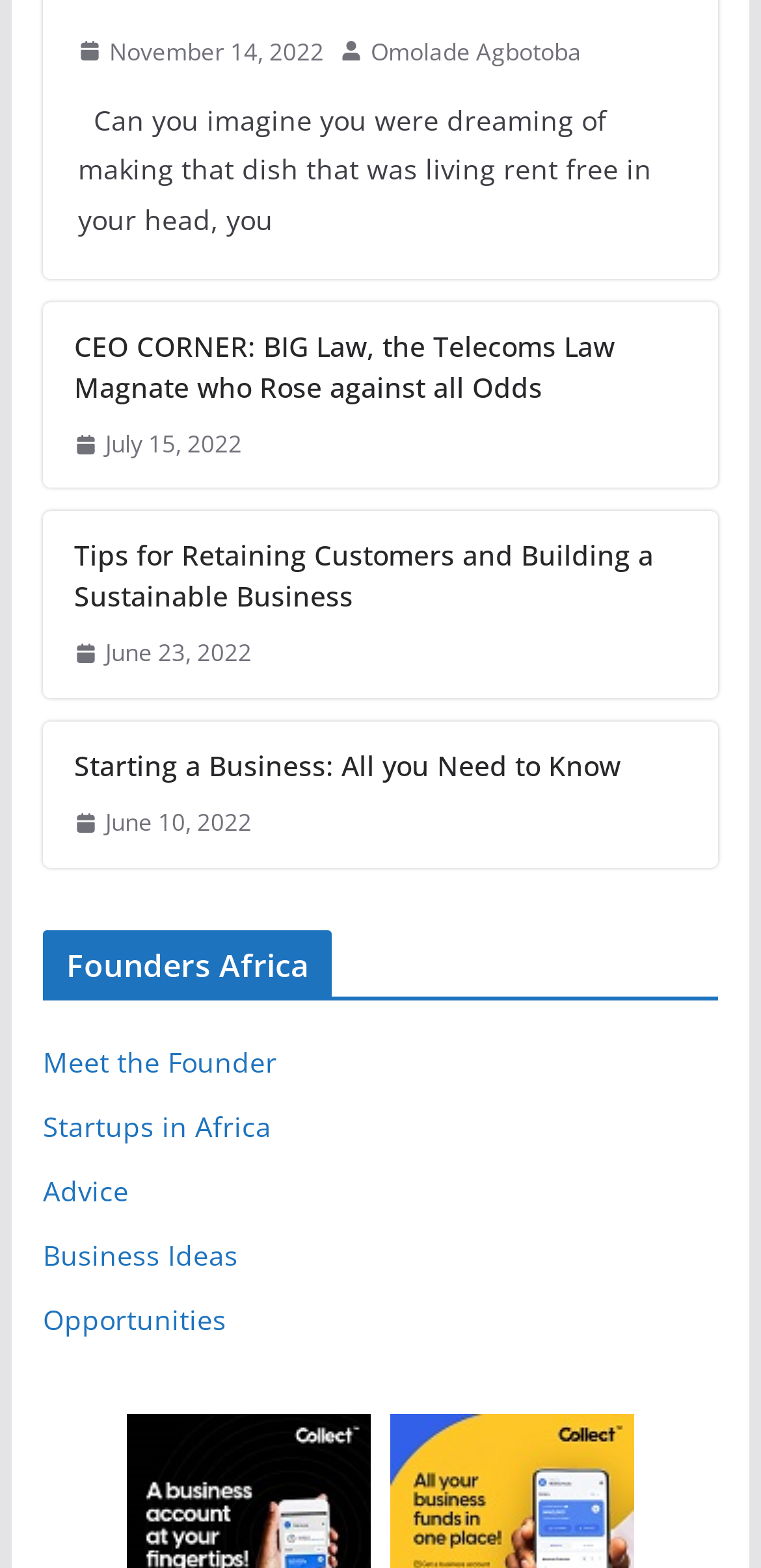Find and indicate the bounding box coordinates of the region you should select to follow the given instruction: "Read the CEO Corner article".

[0.097, 0.208, 0.903, 0.26]